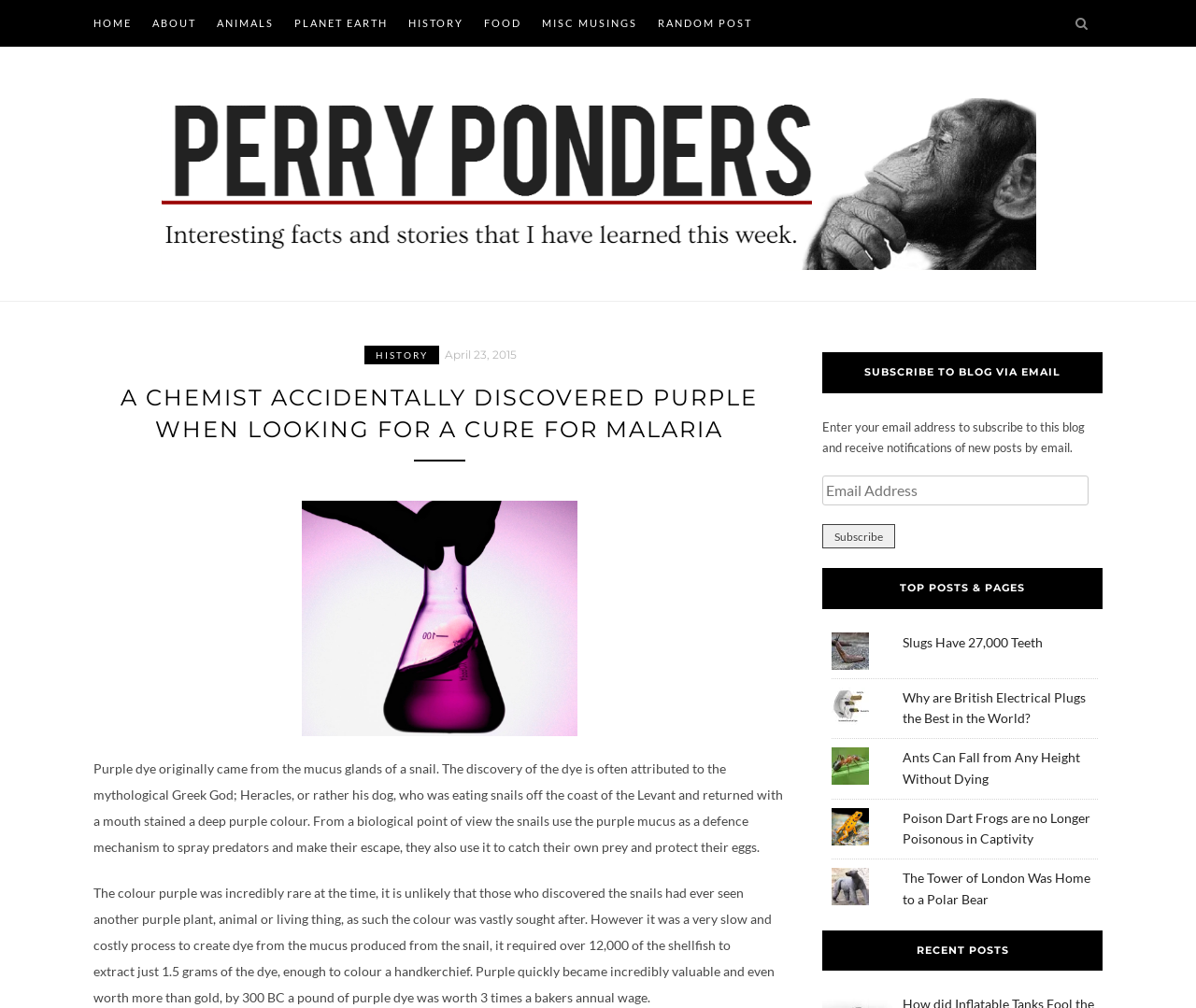Could you provide the bounding box coordinates for the portion of the screen to click to complete this instruction: "Subscribe to the blog via email"?

[0.688, 0.52, 0.748, 0.544]